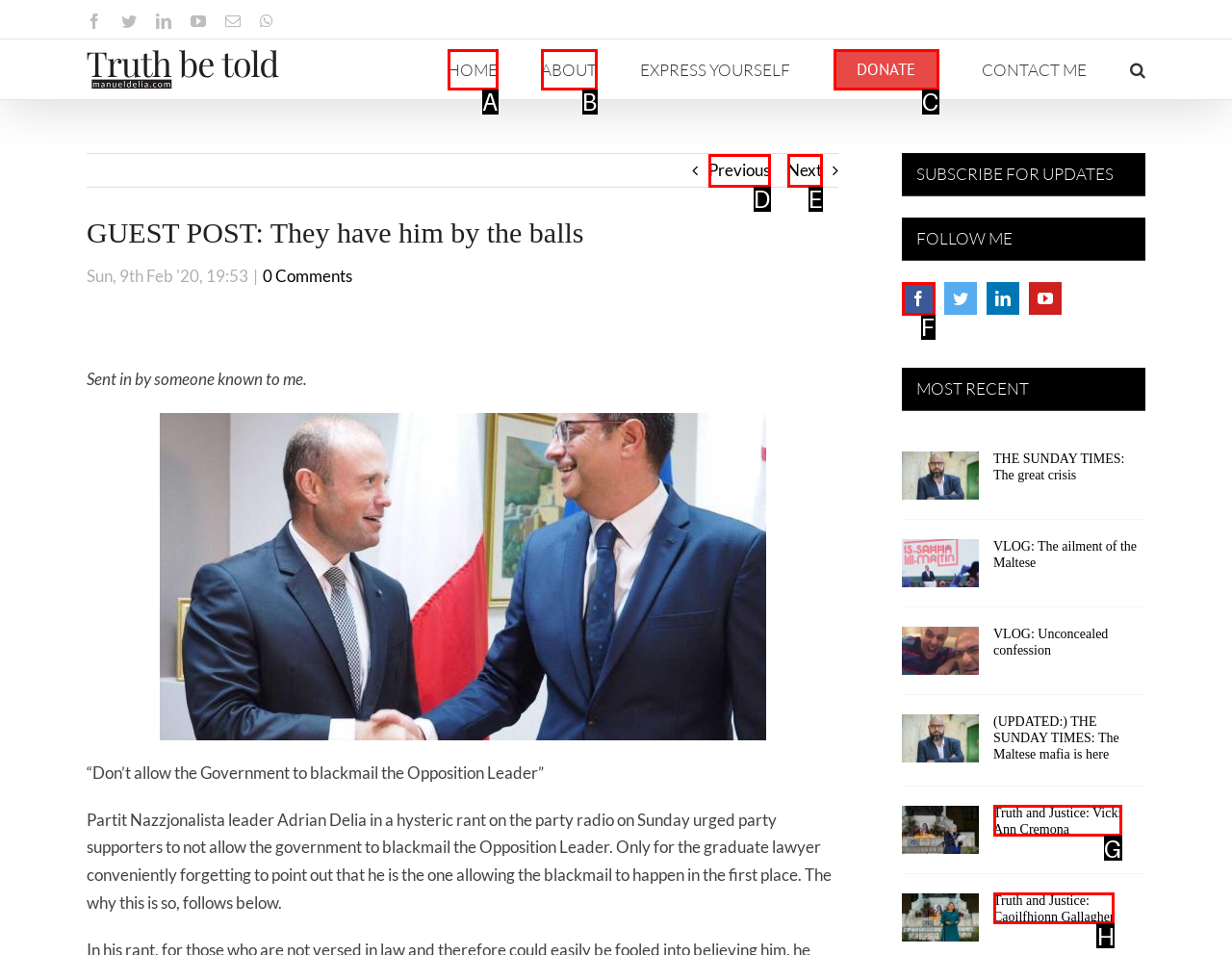Determine which option matches the element description: ABOUT
Reply with the letter of the appropriate option from the options provided.

B